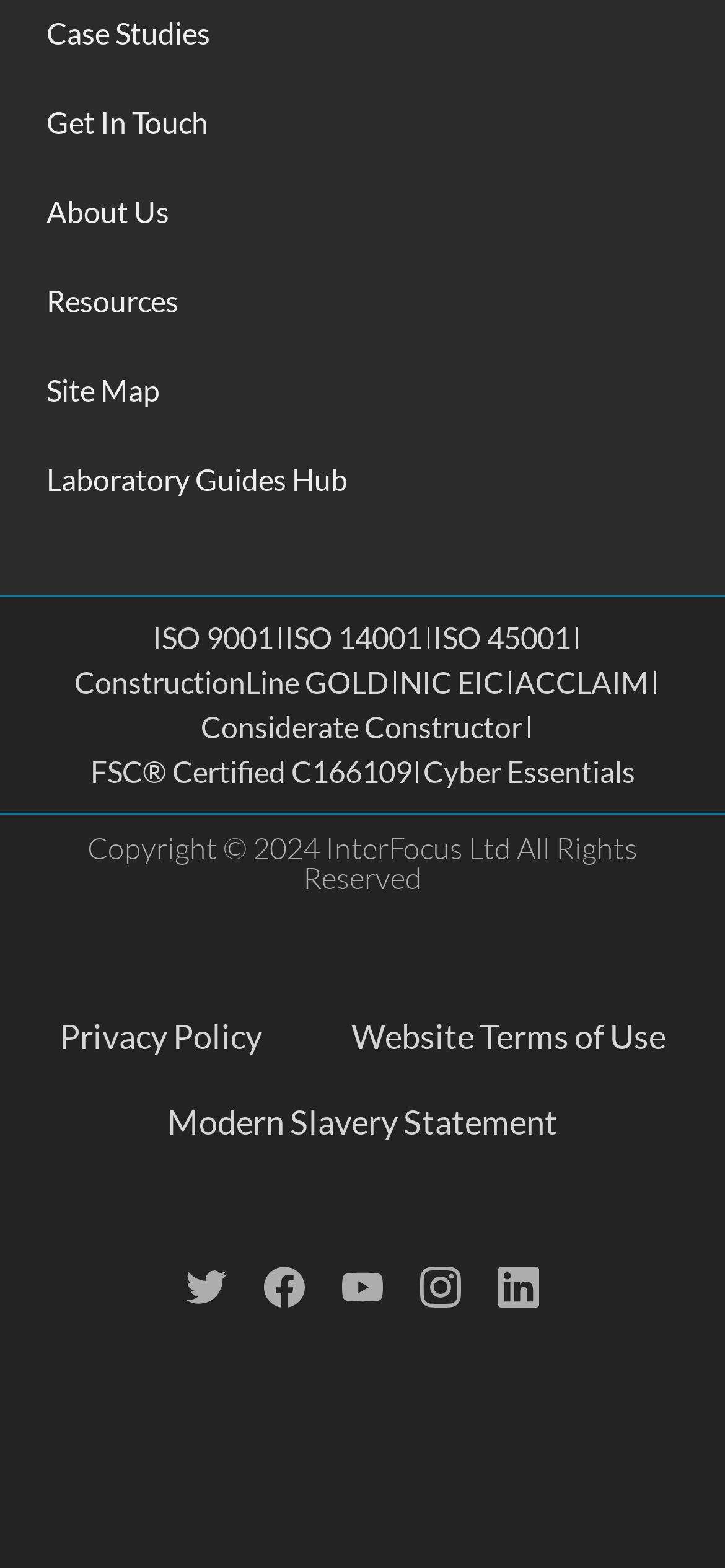Determine the bounding box coordinates for the element that should be clicked to follow this instruction: "View the Cyber Essentials security accreditation". The coordinates should be given as four float numbers between 0 and 1, in the format [left, top, right, bottom].

[0.372, 0.87, 0.628, 0.988]